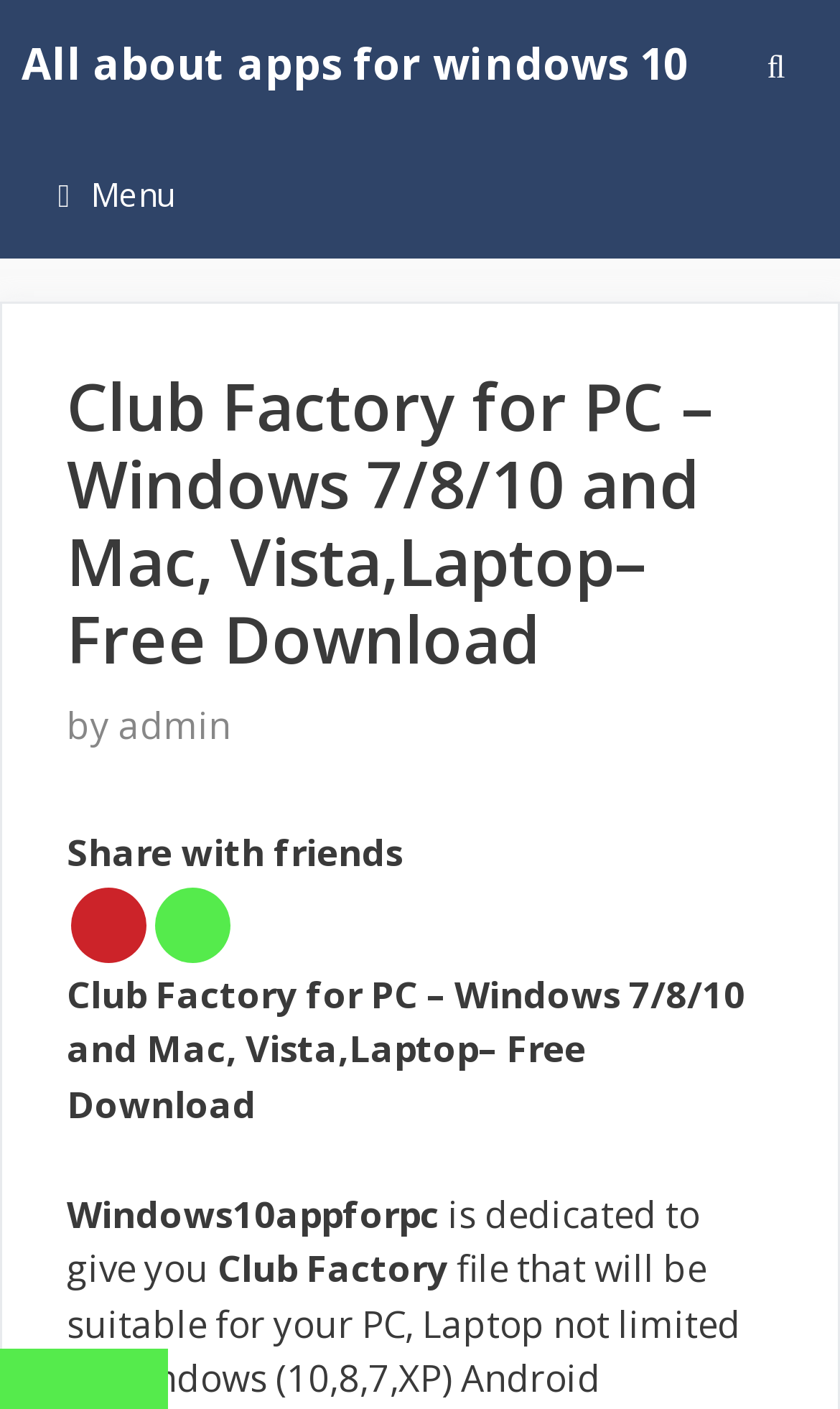Your task is to extract the text of the main heading from the webpage.

Club Factory for PC – Windows 7/8/10 and Mac, Vista,Laptop– Free Download